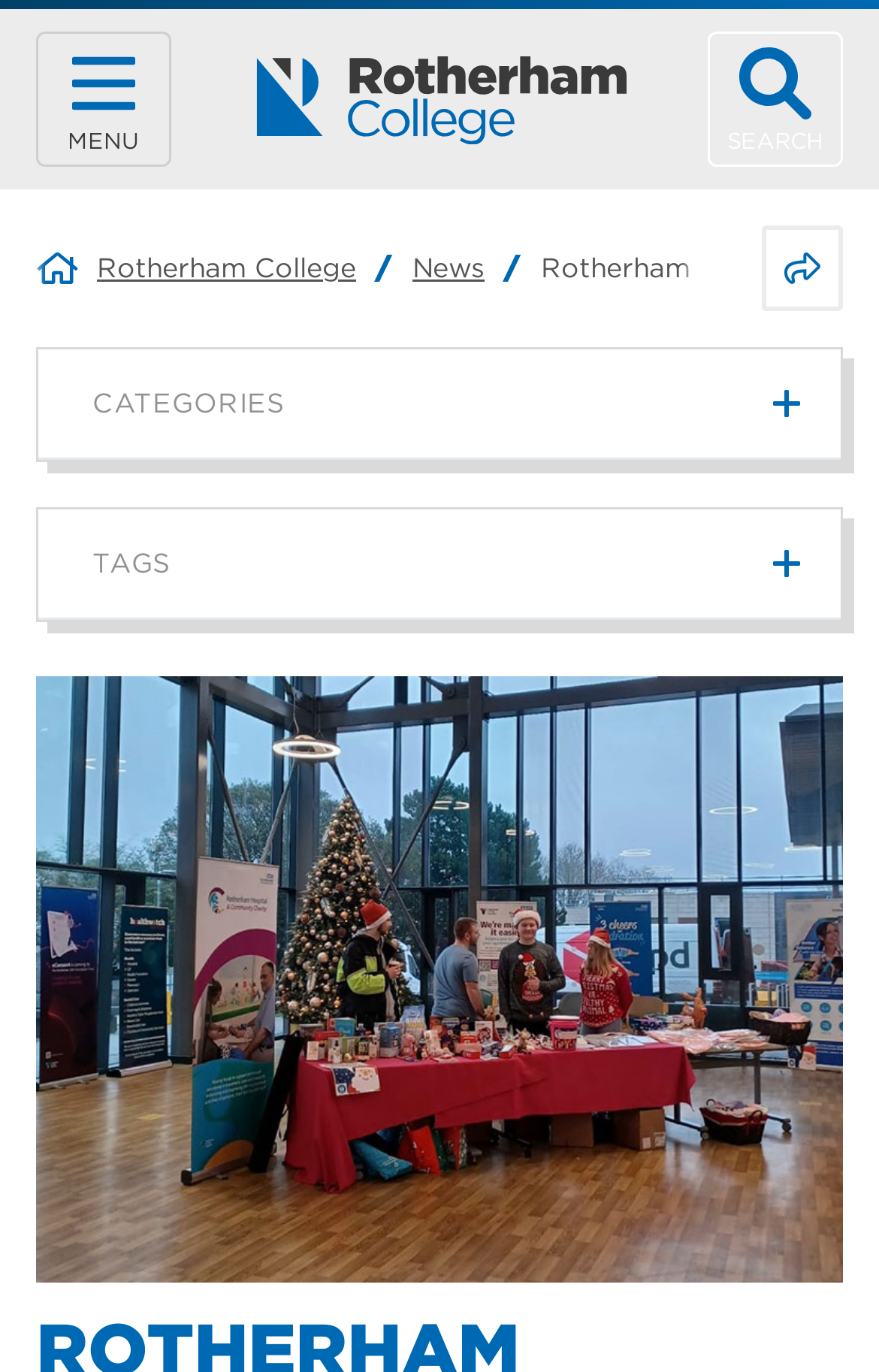Locate the headline of the webpage and generate its content.

ROTHERHAM COLLEGE ENGINEERING STUDENTS RAISE MONEY FOR WORTHY CAUSE